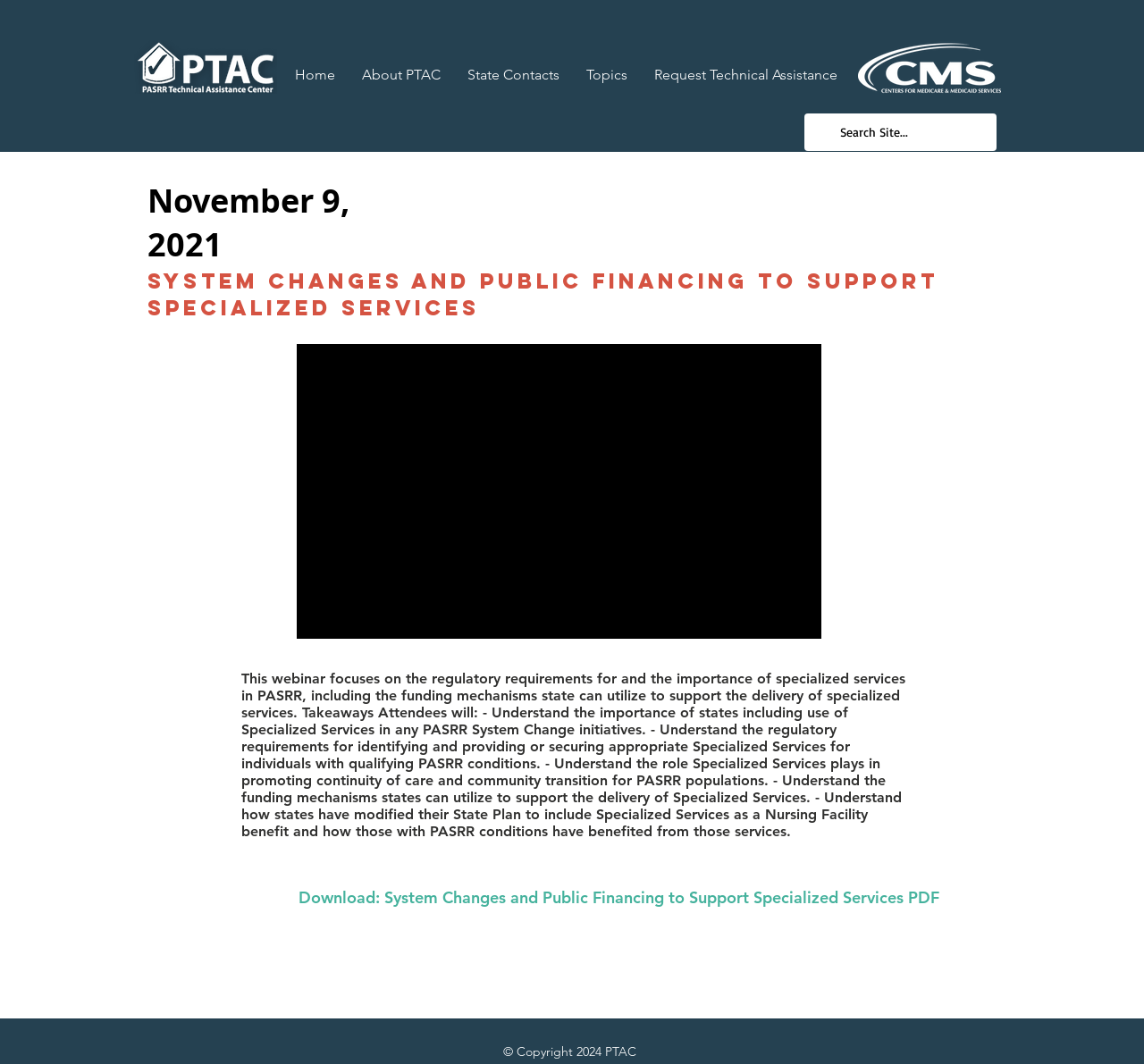How many links are in the navigation menu?
Using the visual information from the image, give a one-word or short-phrase answer.

5